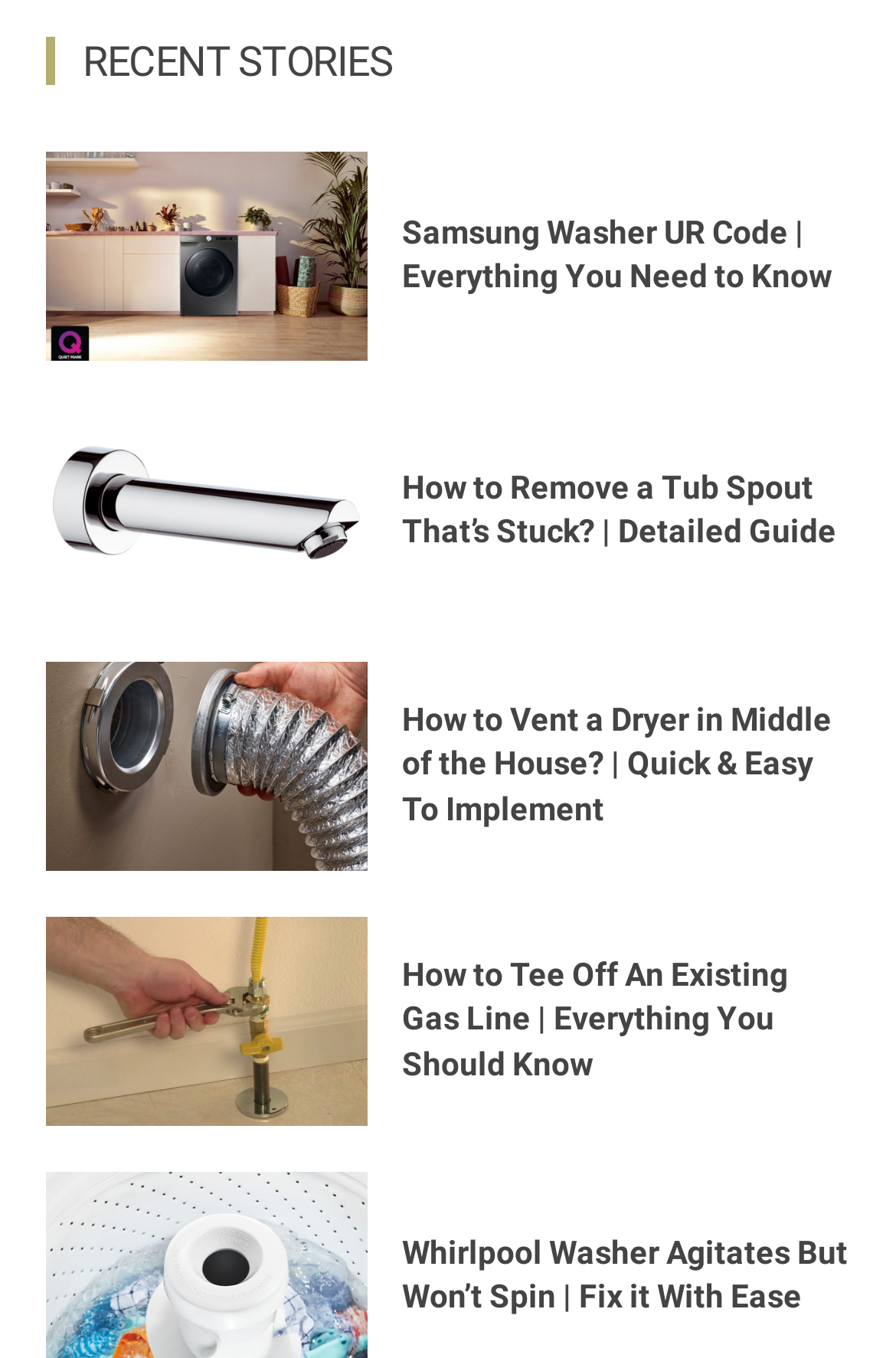Identify the bounding box coordinates of the area that should be clicked in order to complete the given instruction: "learn how to remove a tub spout". The bounding box coordinates should be four float numbers between 0 and 1, i.e., [left, top, right, bottom].

[0.051, 0.299, 0.41, 0.453]